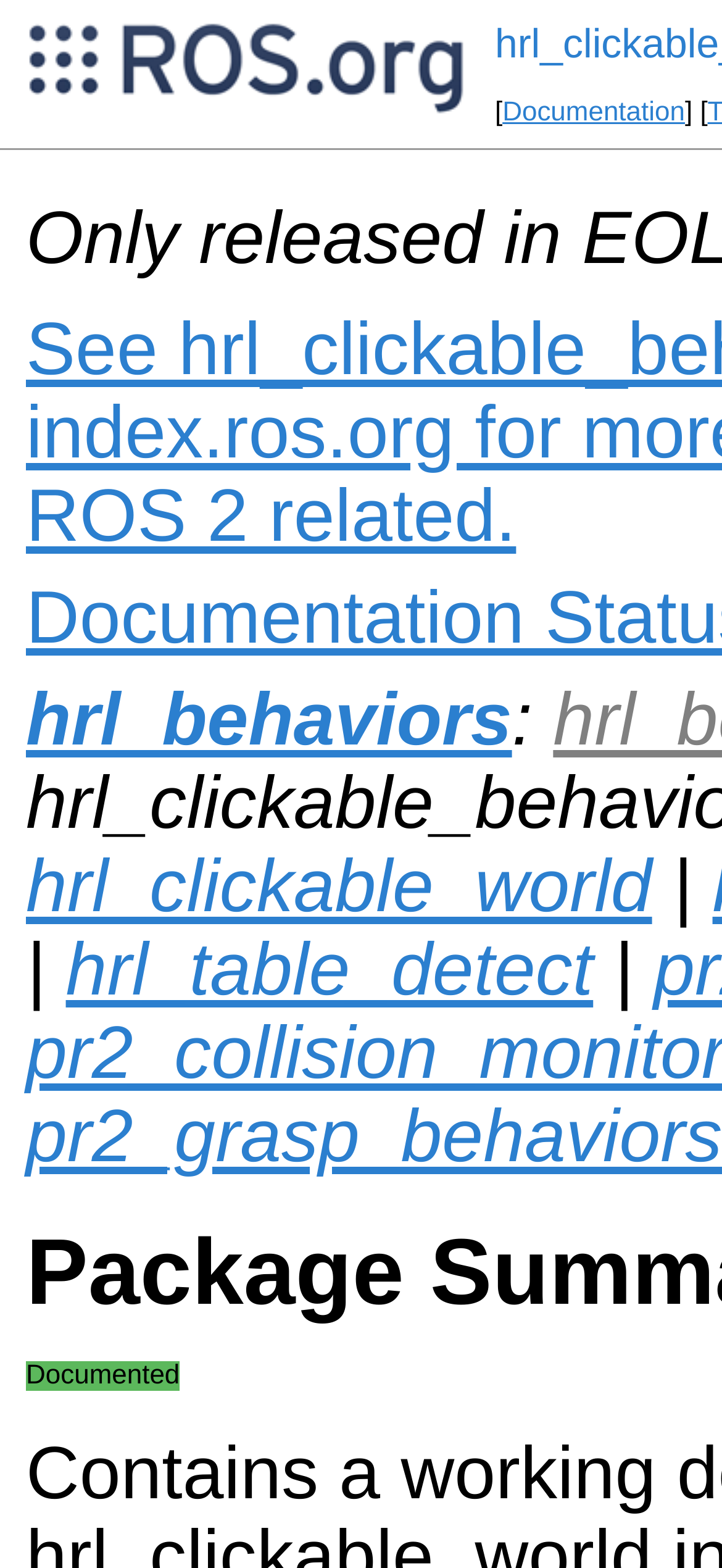Give a short answer to this question using one word or a phrase:
How many links are present on the webpage?

4